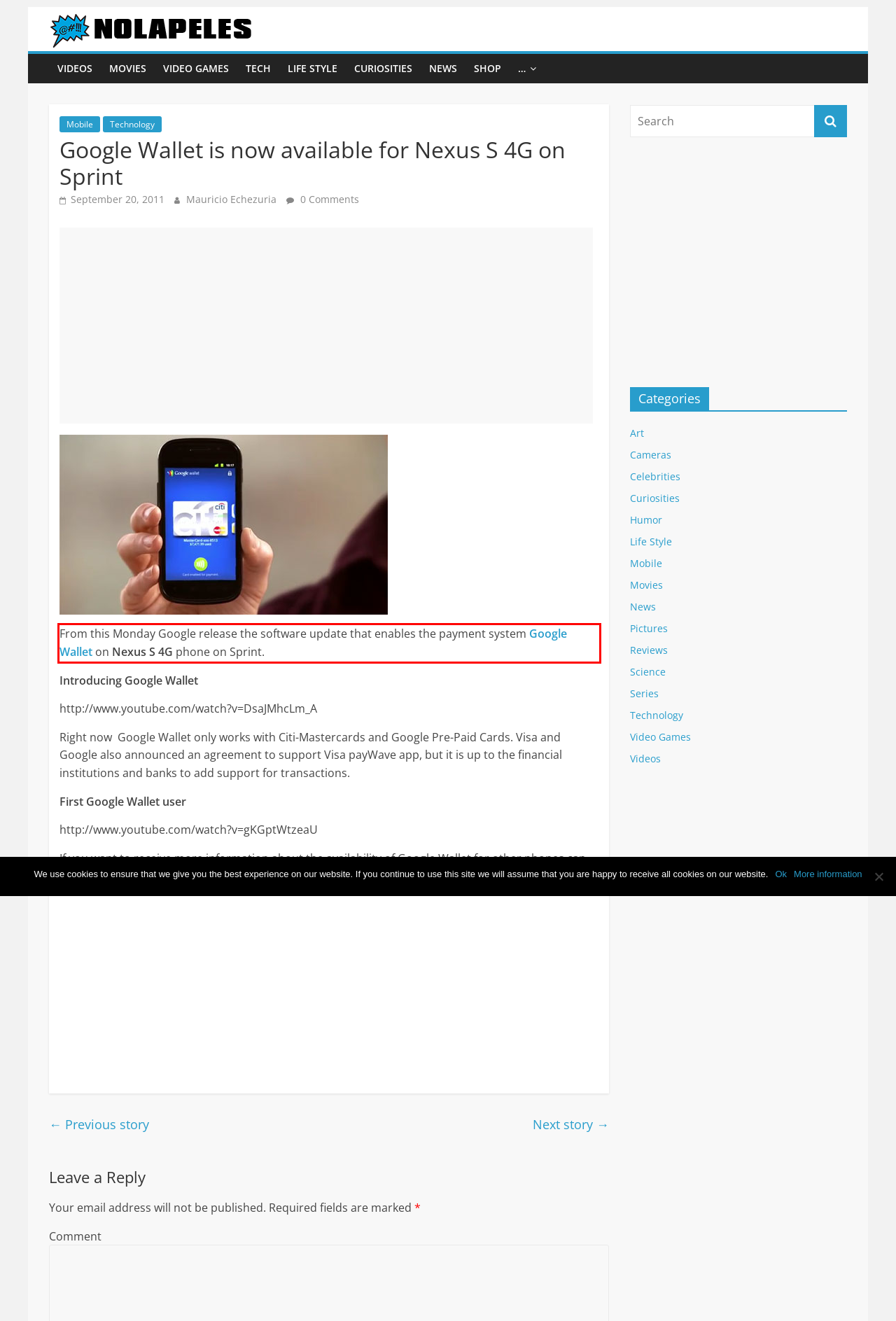Please use OCR to extract the text content from the red bounding box in the provided webpage screenshot.

From this Monday Google release the software update that enables the payment system Google Wallet on Nexus S 4G phone on Sprint.